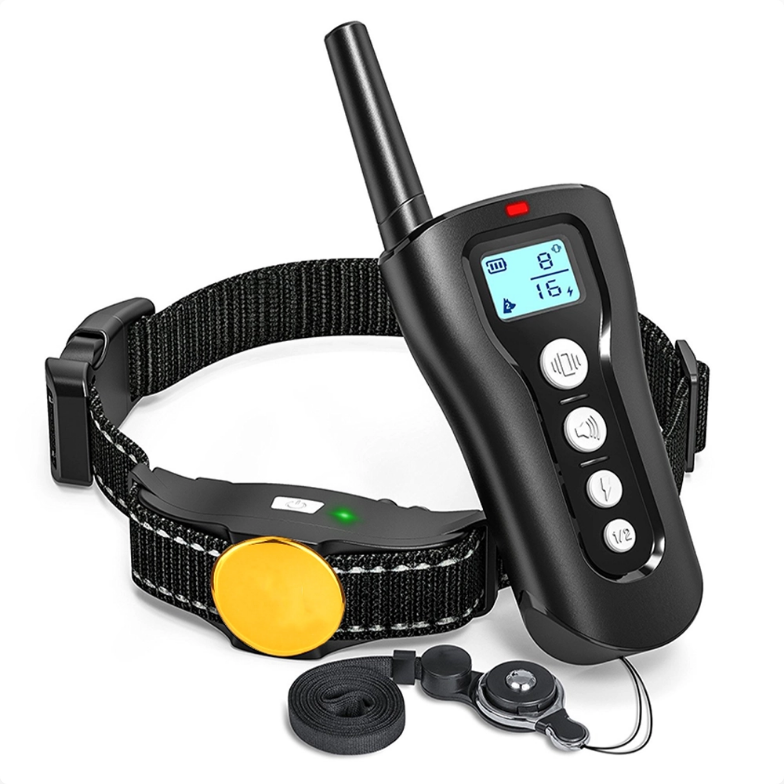Using the information shown in the image, answer the question with as much detail as possible: What is displayed on the digital screen of the remote control?

The caption states that the remote displays a digital screen indicating battery life and intensity levels, which provides information about the remote's status and settings.